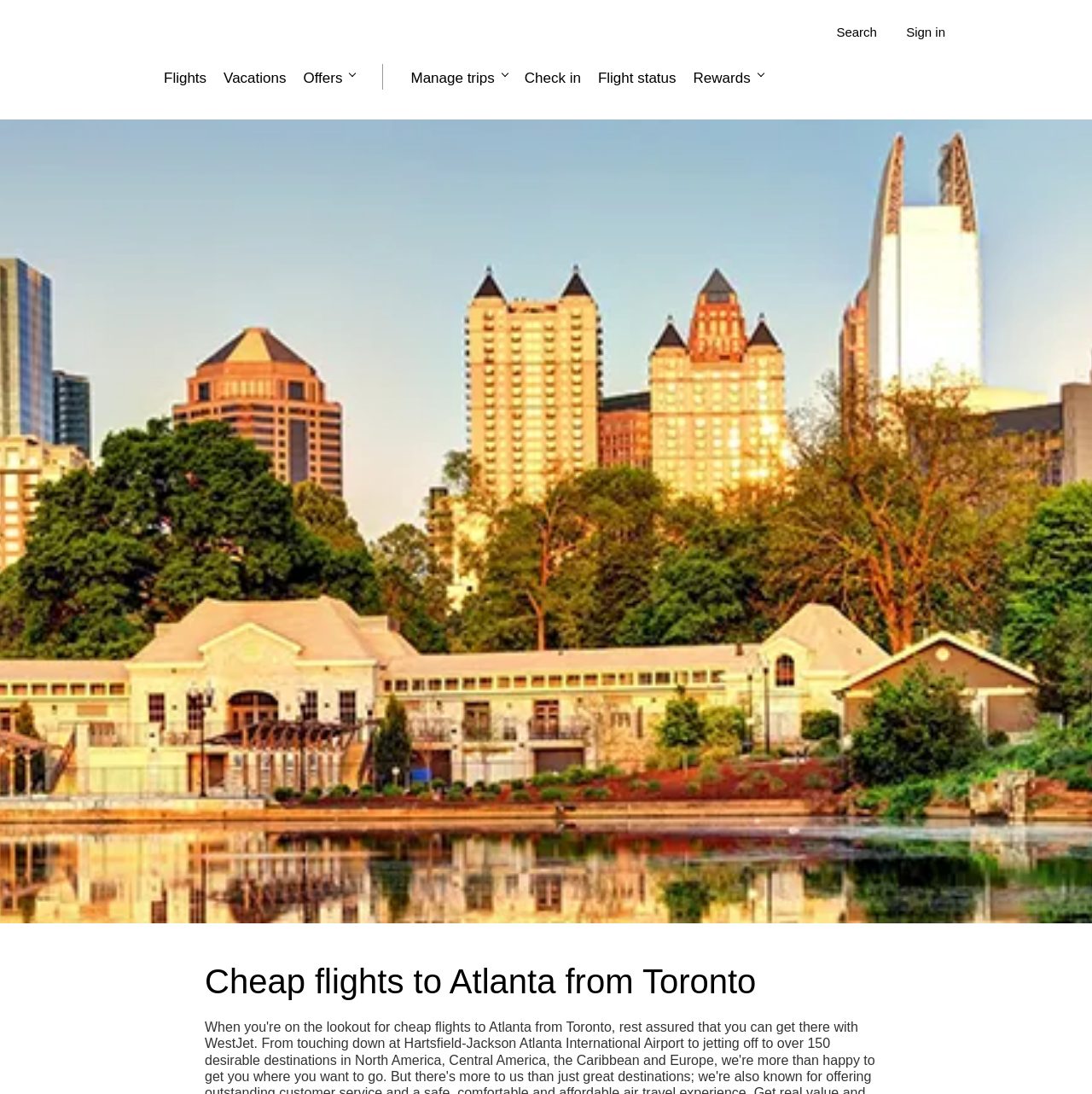What is the destination city?
Answer the question with as much detail as possible.

I found the heading 'Cheap flights to Atlanta from Toronto' which indicates that Atlanta is the destination city.